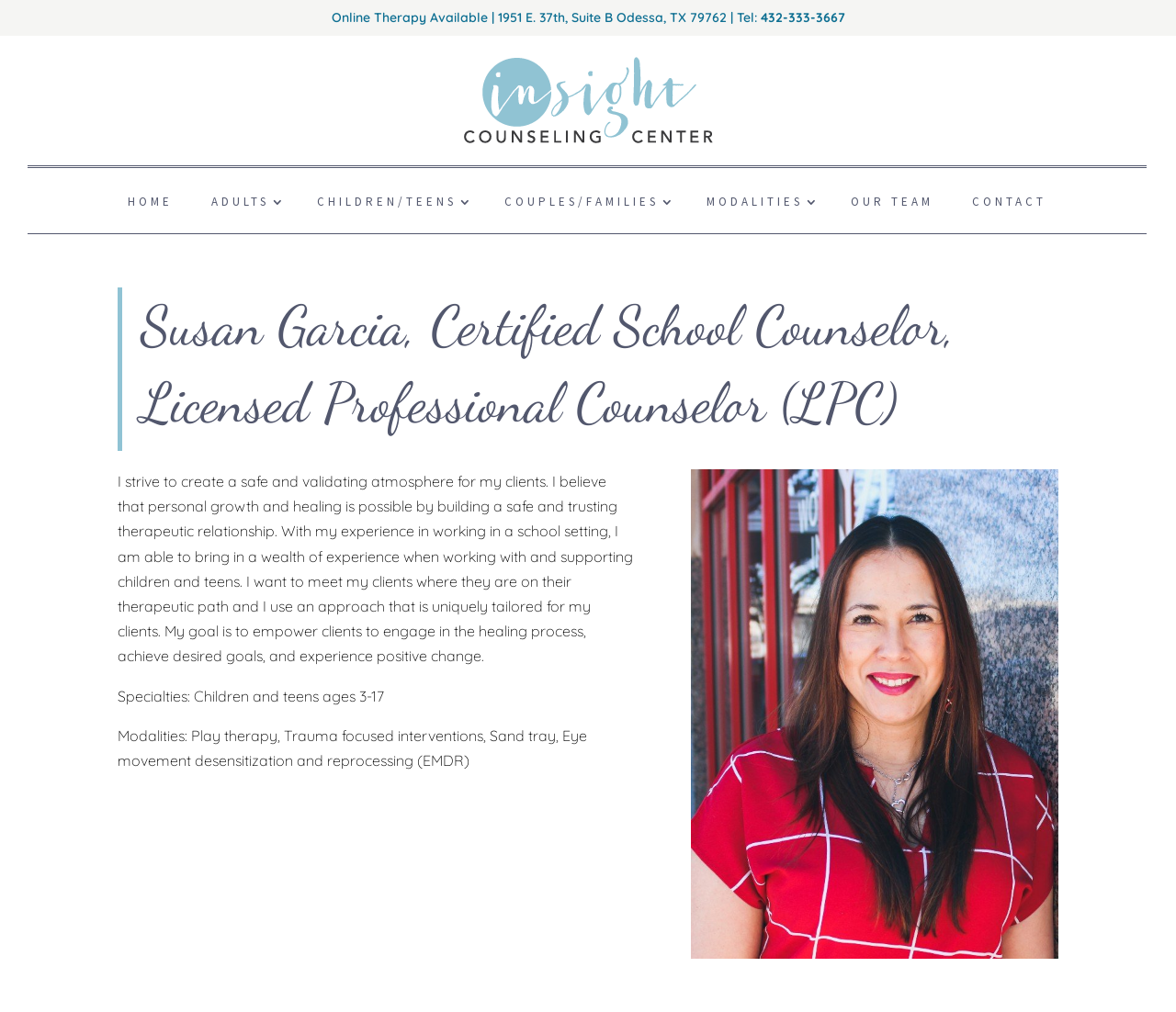Show the bounding box coordinates for the element that needs to be clicked to execute the following instruction: "Contact the counselor". Provide the coordinates in the form of four float numbers between 0 and 1, i.e., [left, top, right, bottom].

[0.819, 0.193, 0.898, 0.229]